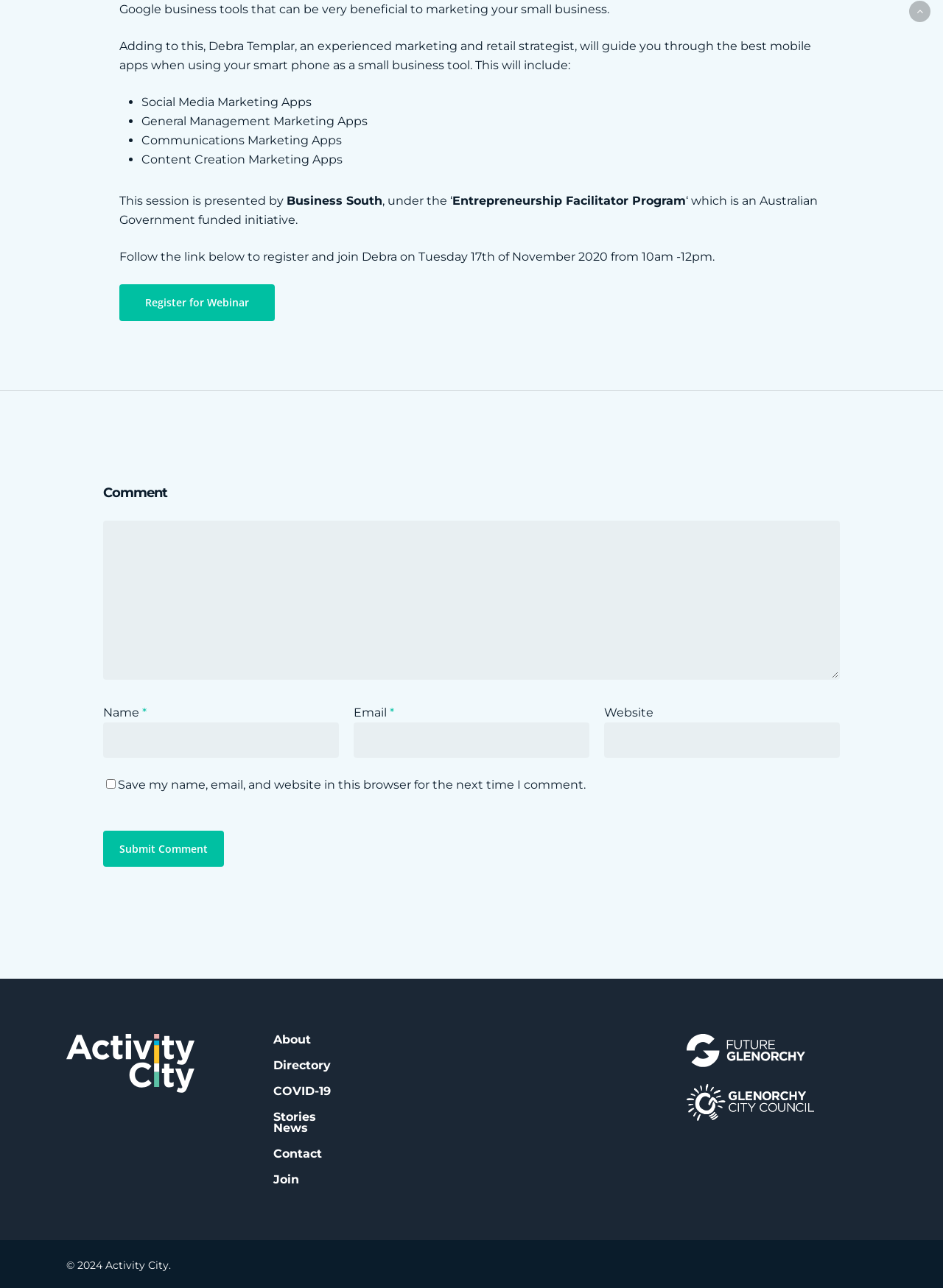By analyzing the image, answer the following question with a detailed response: What is the topic of the webinar?

The topic of the webinar can be inferred from the text 'This will include:' followed by a list of mobile apps for small business, such as social media marketing apps, general management marketing apps, and content creation marketing apps.